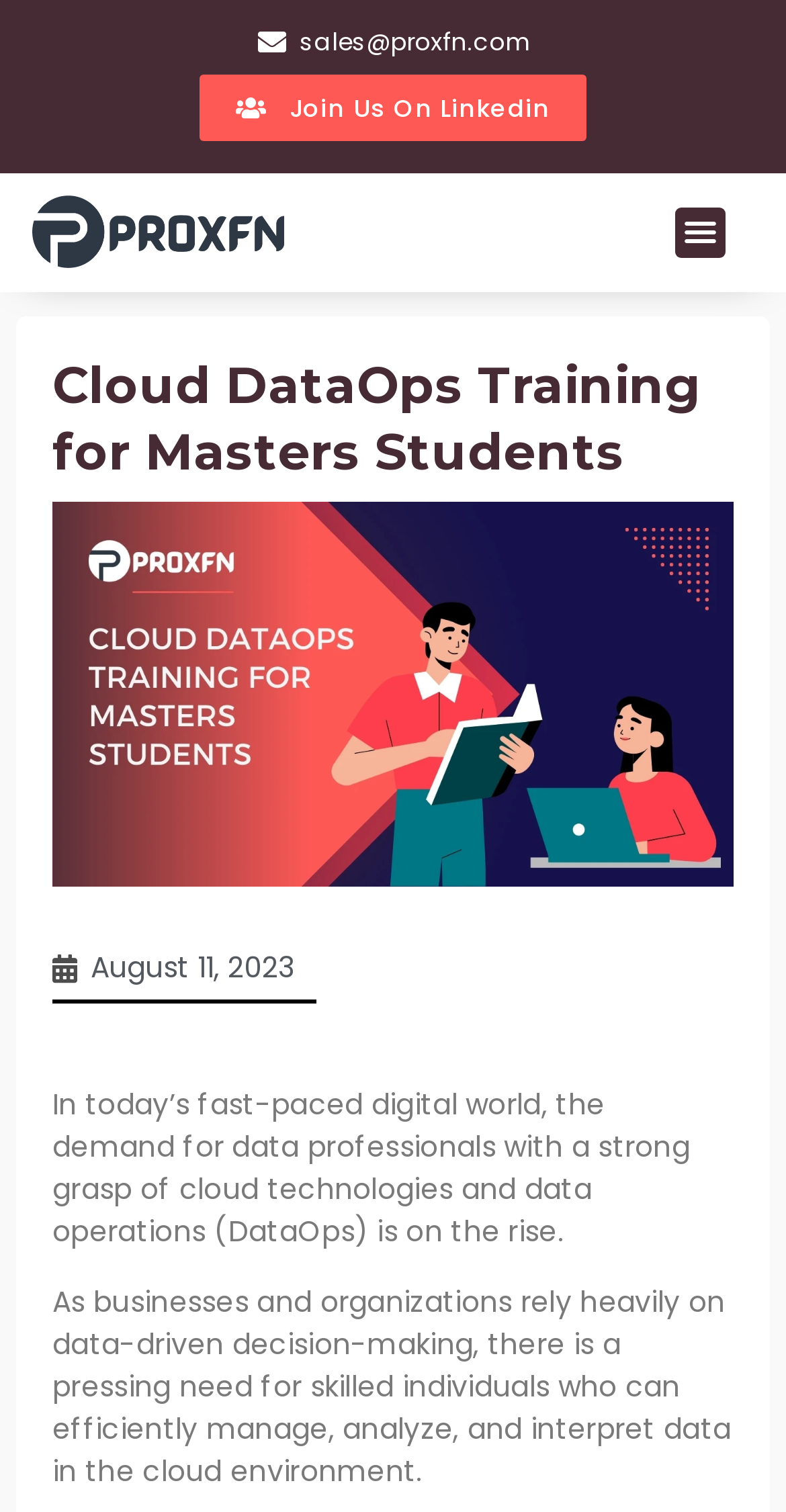Locate the bounding box of the UI element defined by this description: "Join Us On Linkedin". The coordinates should be given as four float numbers between 0 and 1, formatted as [left, top, right, bottom].

[0.254, 0.049, 0.746, 0.094]